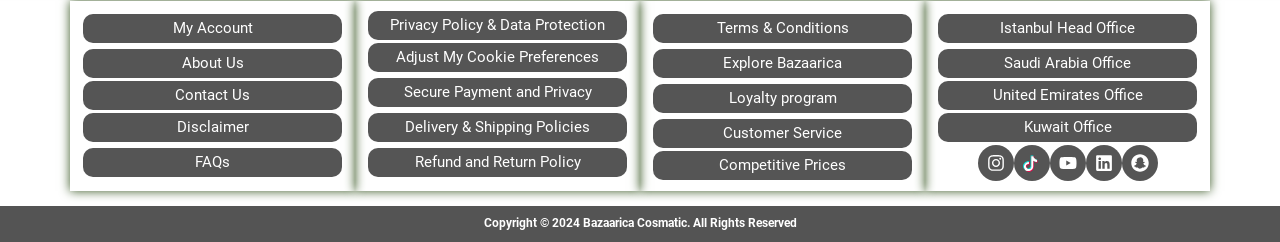Respond to the following question using a concise word or phrase: 
What is the copyright year?

2024